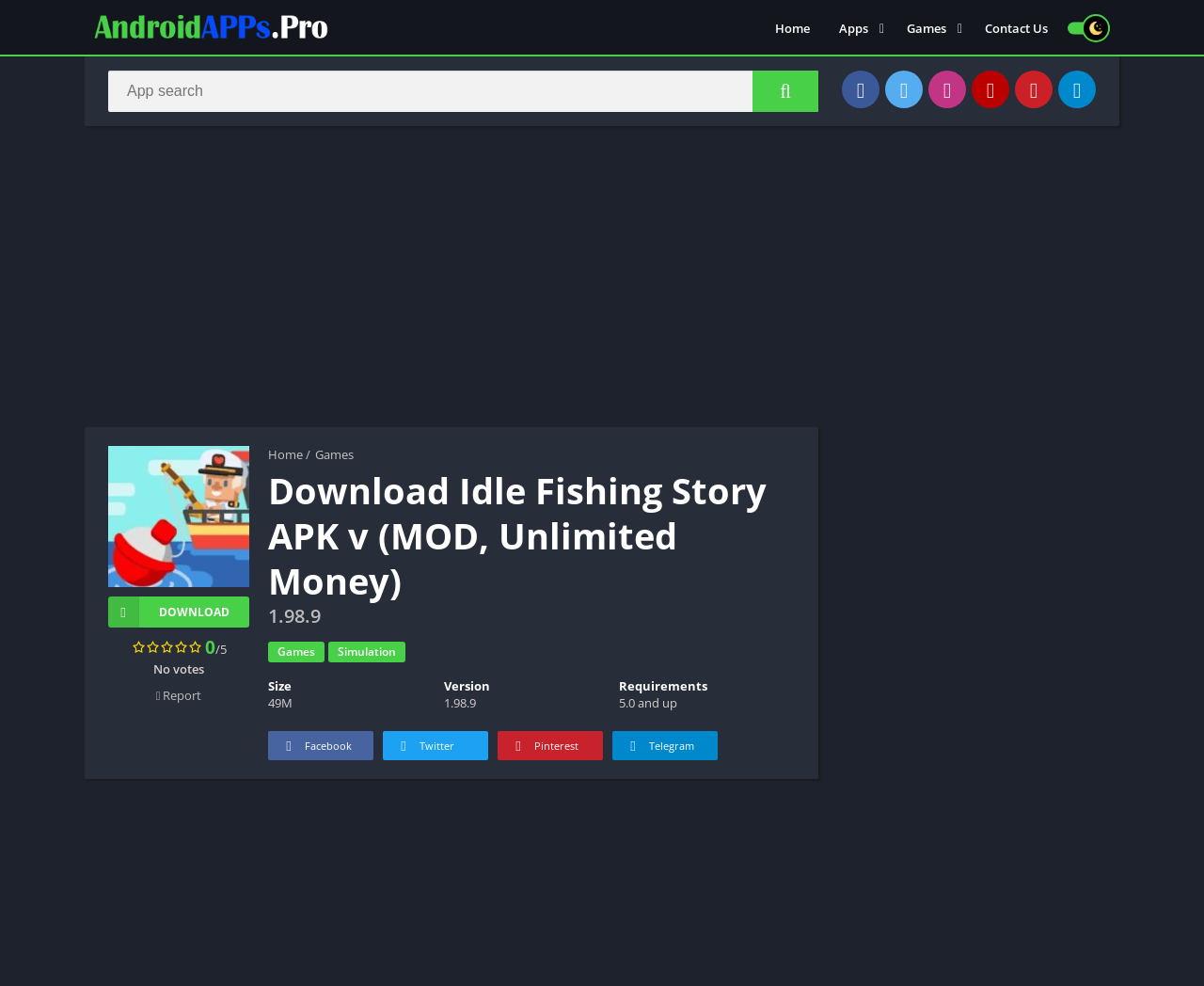What social media platforms are available for users to follow?
Kindly offer a detailed explanation using the data available in the image.

The webpage provides links to various social media platforms, including Facebook, Twitter, Instagram, YouTube, Pinterest, and Telegram, allowing users to follow the website on these platforms.